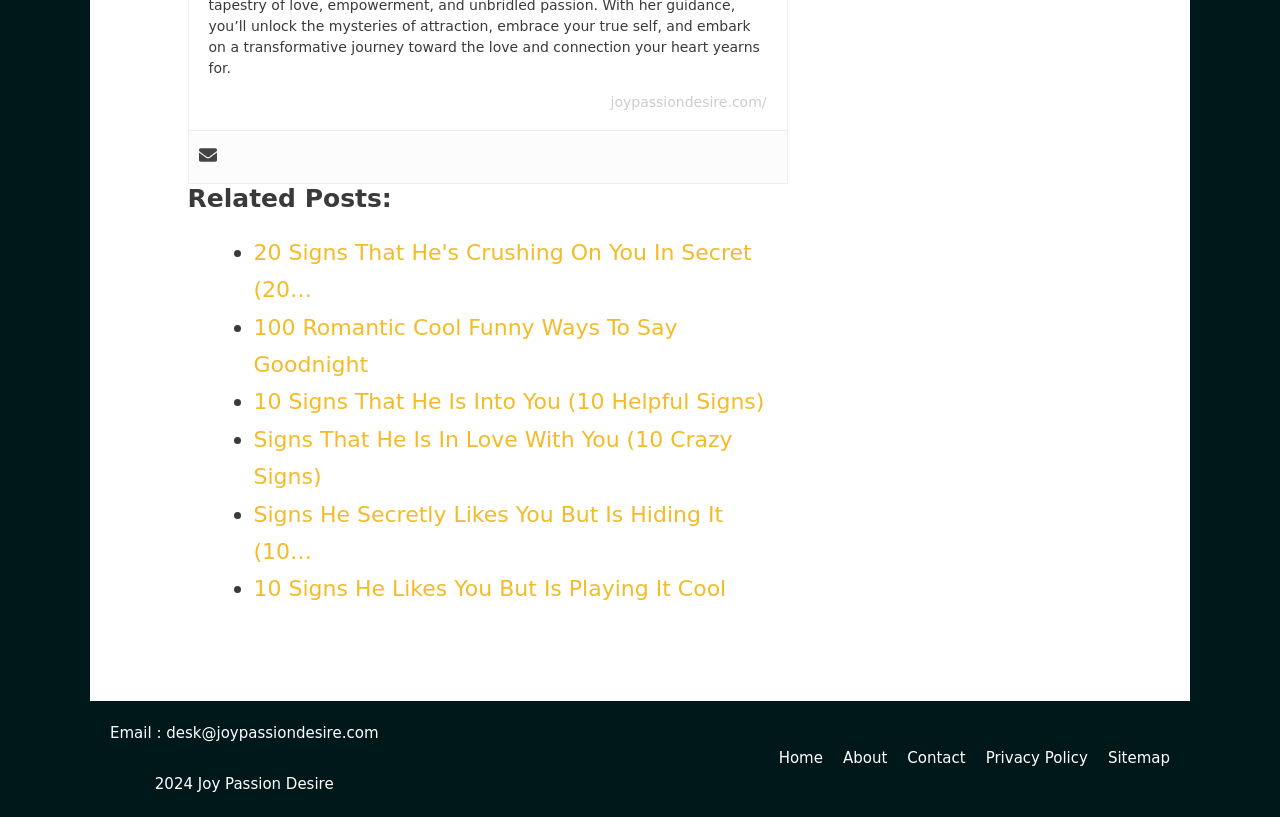Please provide the bounding box coordinates for the element that needs to be clicked to perform the following instruction: "Click on the Gaming category". The coordinates should be given as four float numbers between 0 and 1, i.e., [left, top, right, bottom].

None